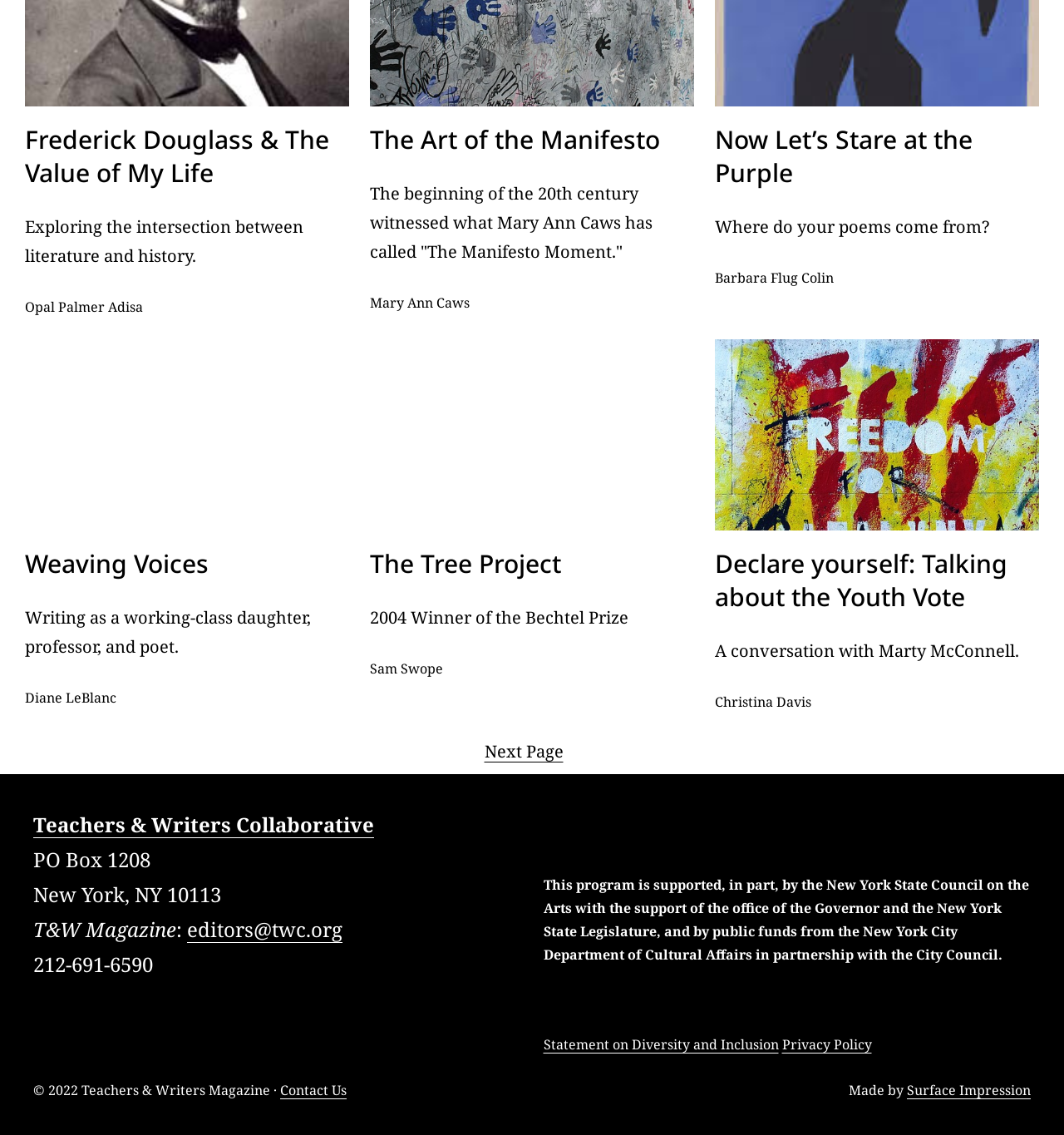Please mark the bounding box coordinates of the area that should be clicked to carry out the instruction: "Go to the next page".

[0.455, 0.649, 0.529, 0.675]